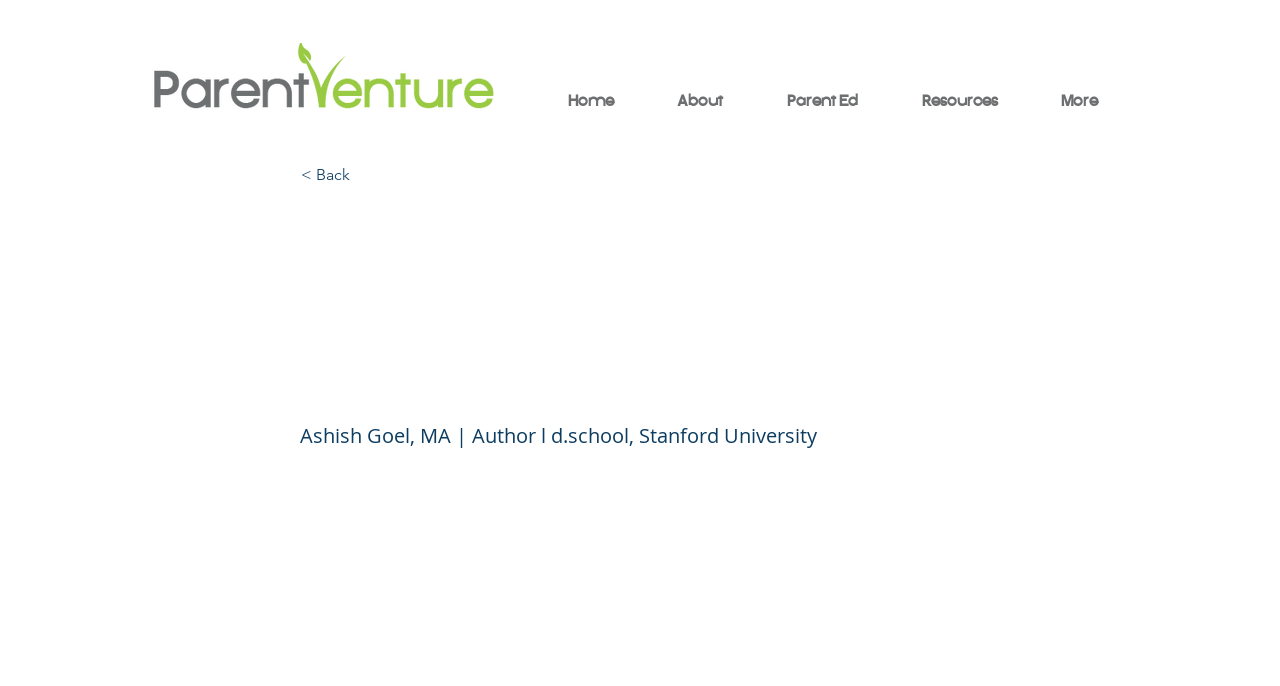What is the author's affiliation?
Please respond to the question with as much detail as possible.

I found the answer by looking at the StaticText element with the text 'Ashish Goel, MA | Author l d.school, Stanford University'. The affiliation is mentioned as 'd.school, Stanford University'.